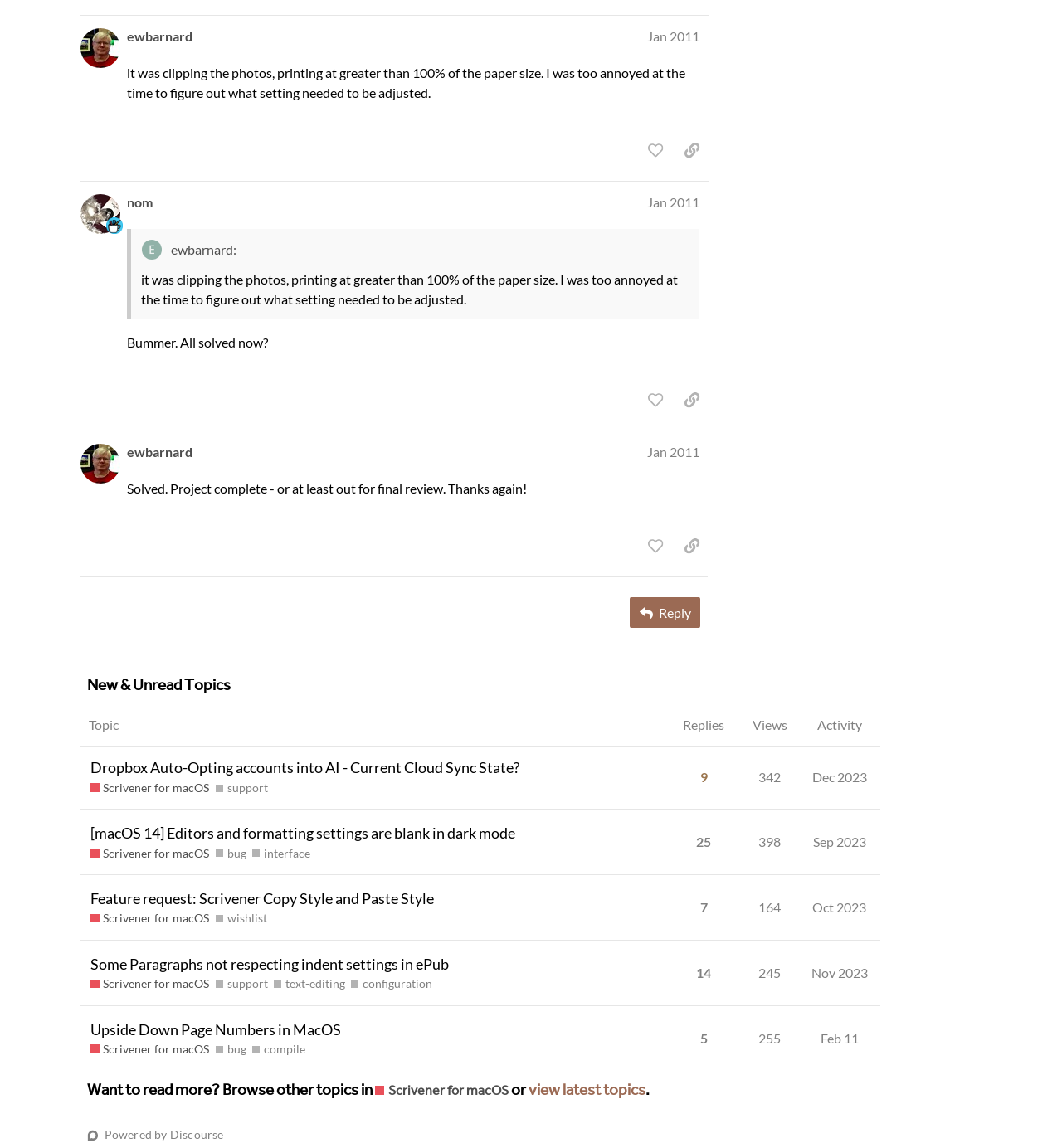Can you find the bounding box coordinates for the element that needs to be clicked to execute this instruction: "copy a link to this post to clipboard"? The coordinates should be given as four float numbers between 0 and 1, i.e., [left, top, right, bottom].

[0.637, 0.118, 0.667, 0.143]